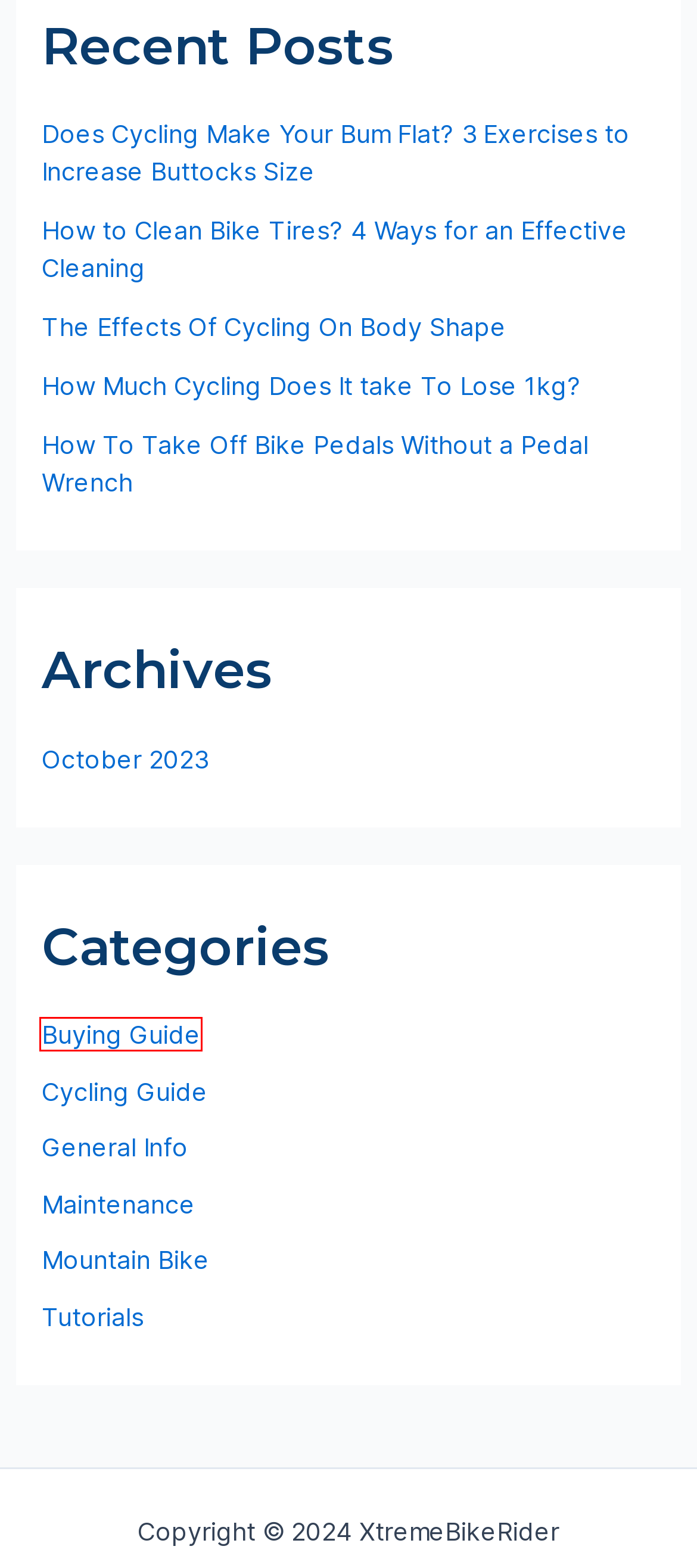With the provided webpage screenshot containing a red bounding box around a UI element, determine which description best matches the new webpage that appears after clicking the selected element. The choices are:
A. Mountain Bike – XtremeBikeRider
B. October 2023 – XtremeBikeRider
C. Buying Guide – XtremeBikeRider
D. How to Clean Bike Tires? 4 Ways for an Effective Cleaning – XtremeBikeRider
E. Maintenance – XtremeBikeRider
F. Tutorials – XtremeBikeRider
G. General Info – XtremeBikeRider
H. admin – XtremeBikeRider

C